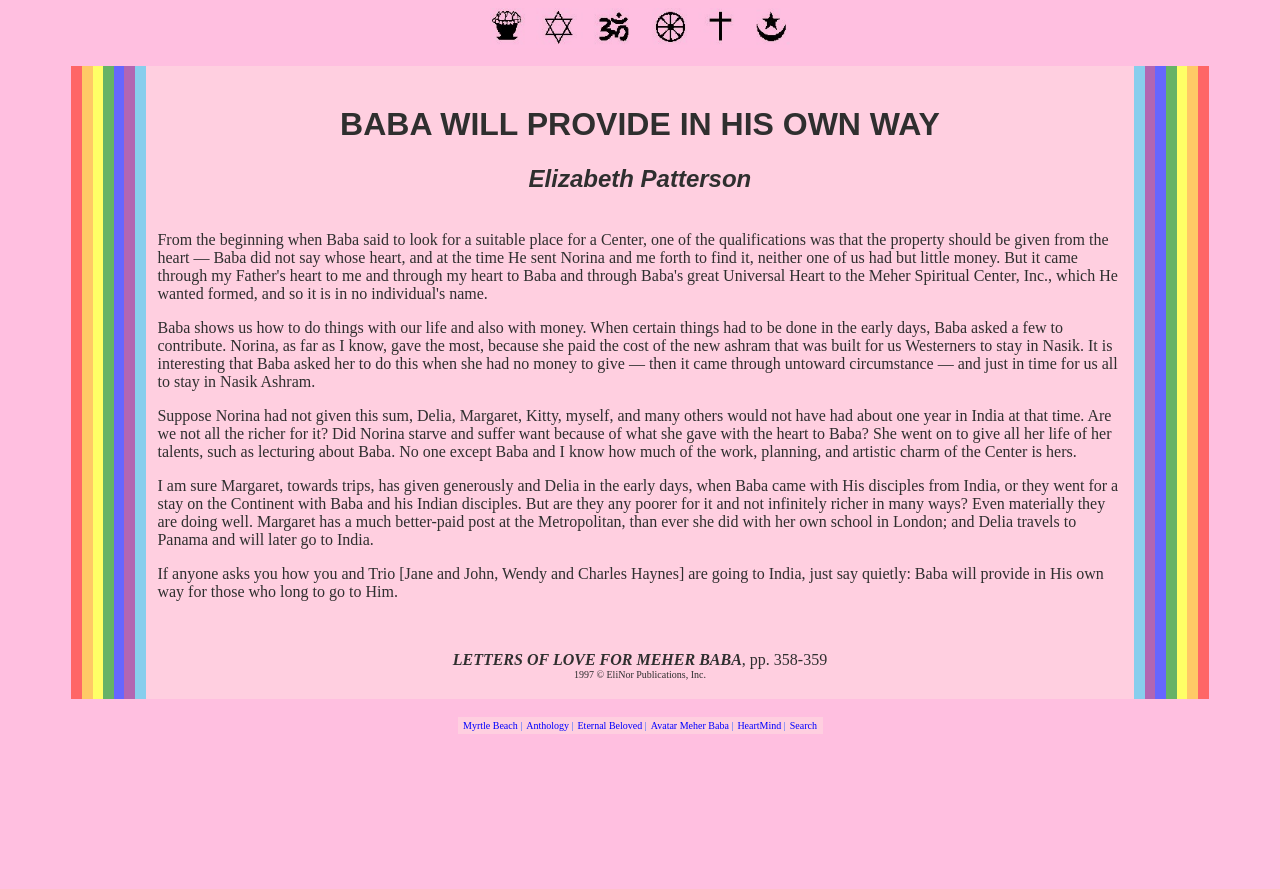What is the name of the publication?
Answer the question with just one word or phrase using the image.

EliNor Publications, Inc.